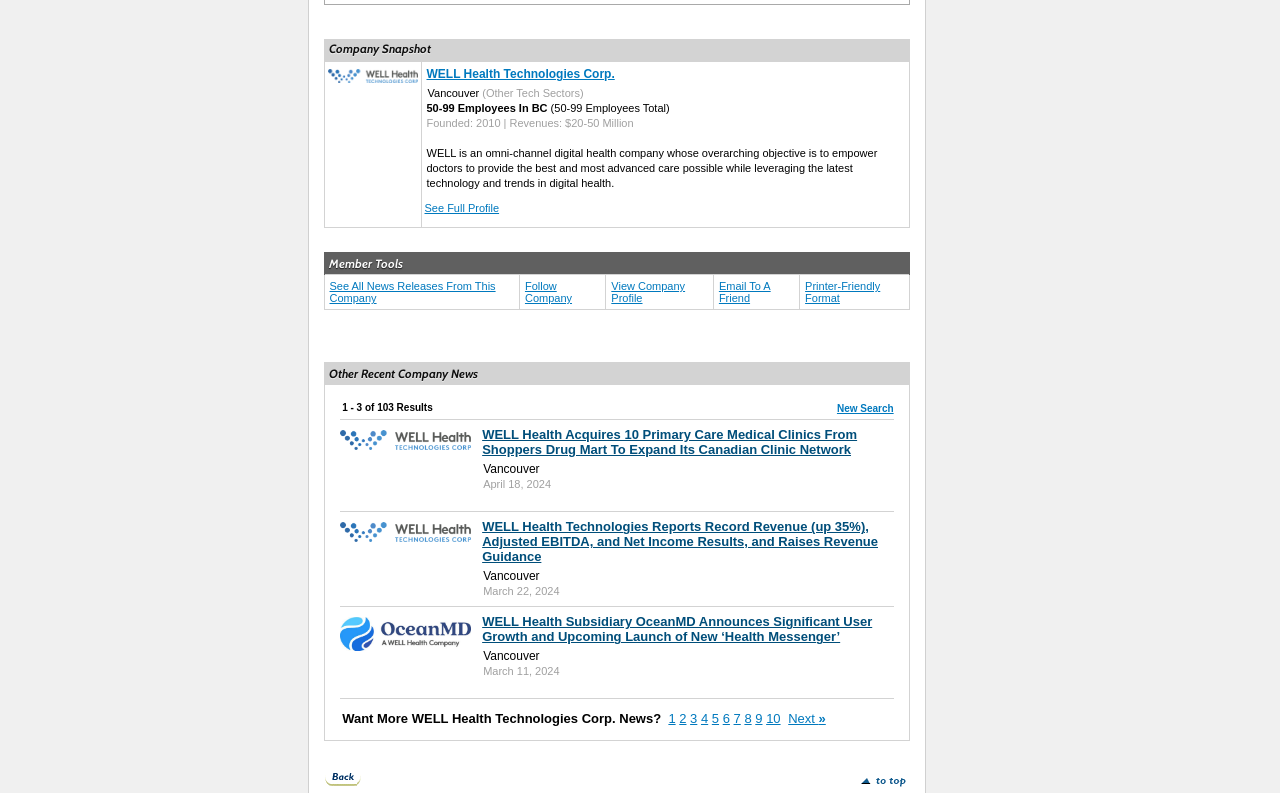Answer the question with a brief word or phrase:
What is the company name in the company snapshot?

WELL Health Technologies Corp.